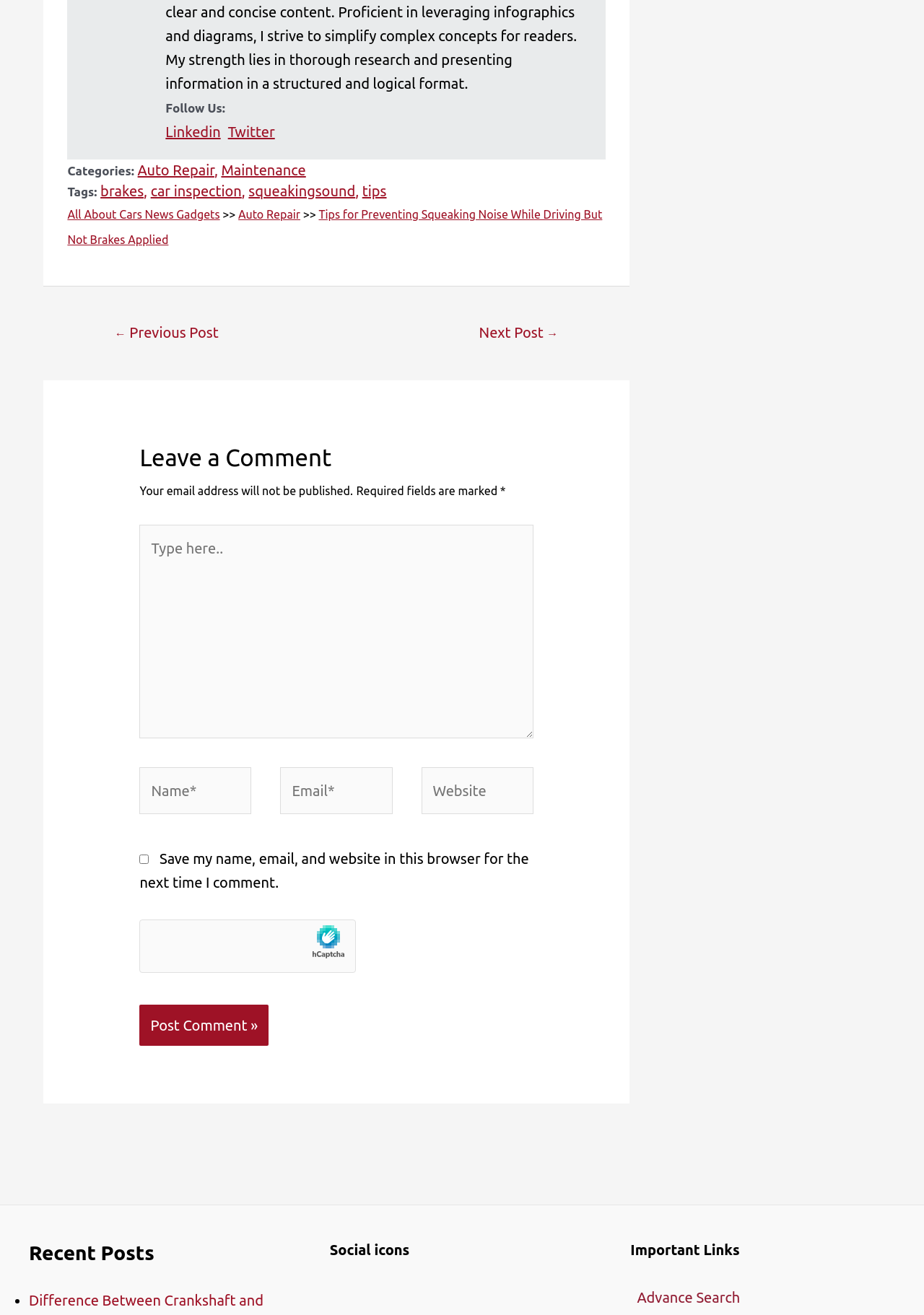Using a single word or phrase, answer the following question: 
What is the purpose of the 'Name*' field?

Enter commenter's name